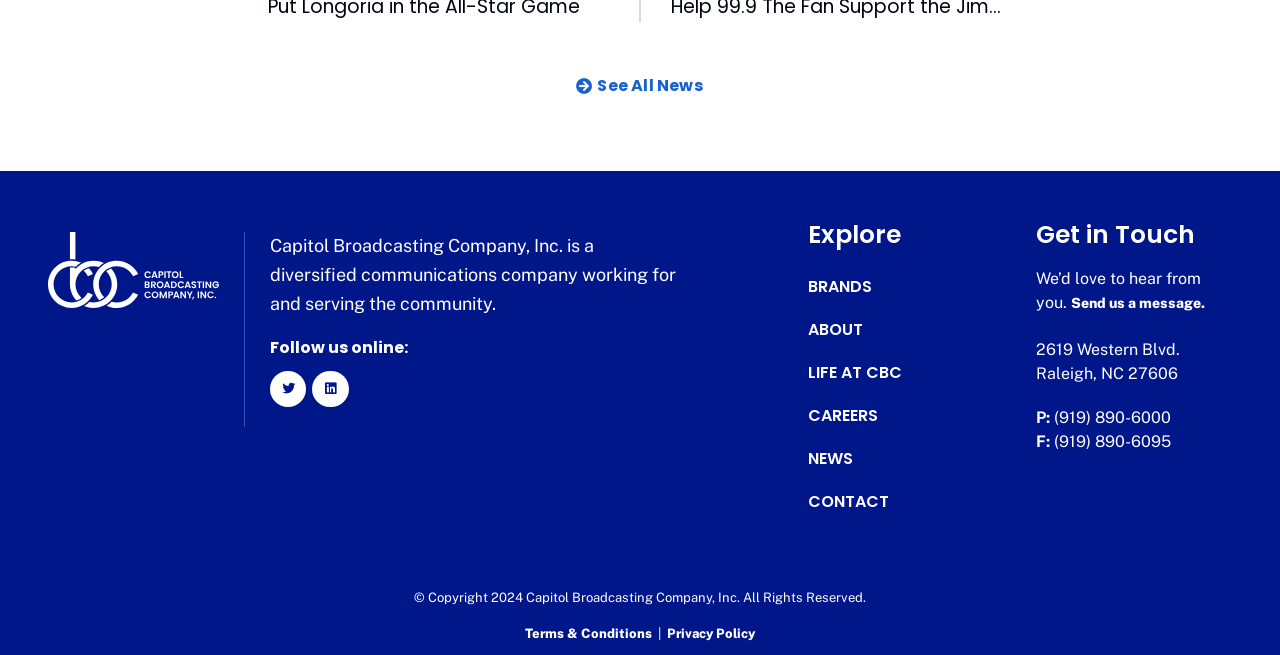Identify the bounding box coordinates of the region that needs to be clicked to carry out this instruction: "Follow us on Twitter". Provide these coordinates as four float numbers ranging from 0 to 1, i.e., [left, top, right, bottom].

[0.212, 0.566, 0.241, 0.621]